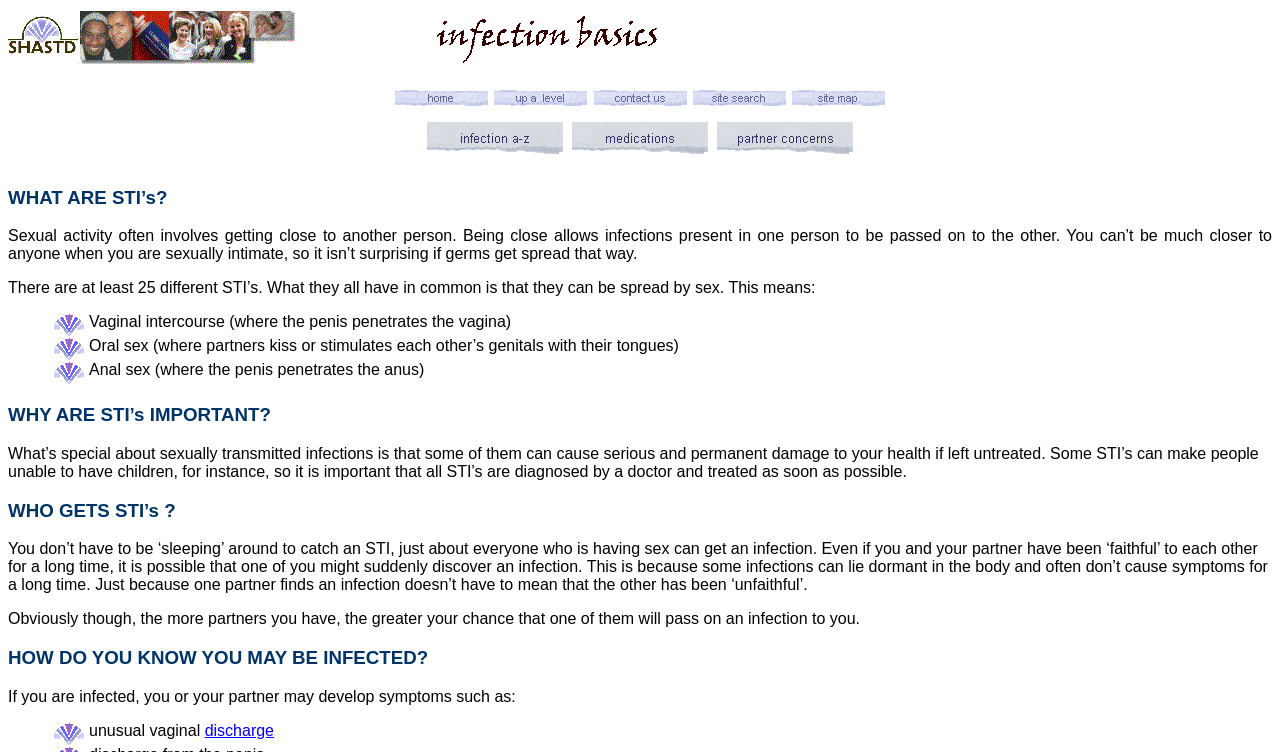Given the description of the UI element: "alt="up a level"", predict the bounding box coordinates in the form of [left, top, right, bottom], with each value being a float between 0 and 1.

[0.385, 0.112, 0.459, 0.134]